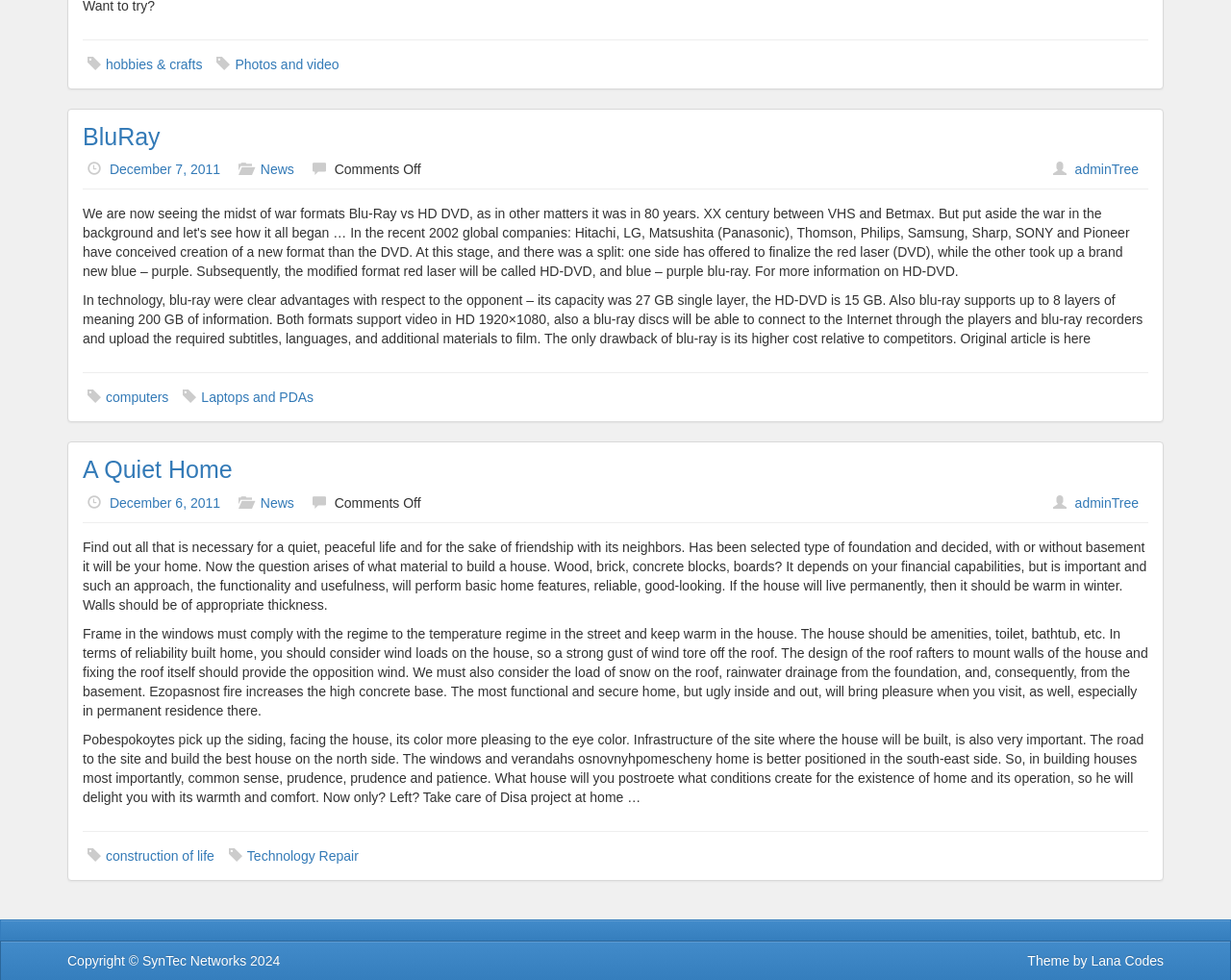Predict the bounding box coordinates of the area that should be clicked to accomplish the following instruction: "Explore 'construction of life'". The bounding box coordinates should consist of four float numbers between 0 and 1, i.e., [left, top, right, bottom].

[0.086, 0.865, 0.174, 0.881]